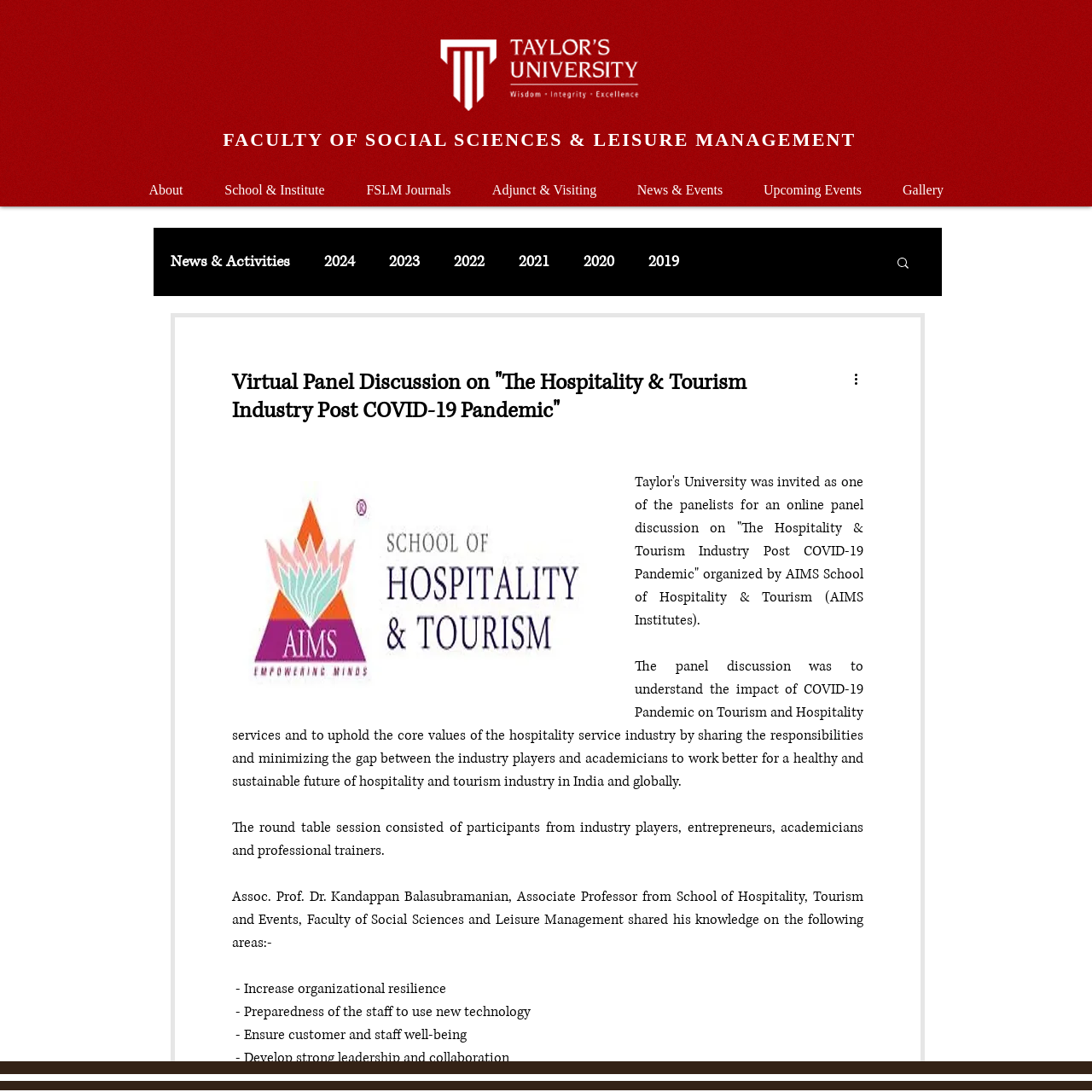Please find the bounding box coordinates of the element that needs to be clicked to perform the following instruction: "Search for something". The bounding box coordinates should be four float numbers between 0 and 1, represented as [left, top, right, bottom].

[0.82, 0.234, 0.834, 0.25]